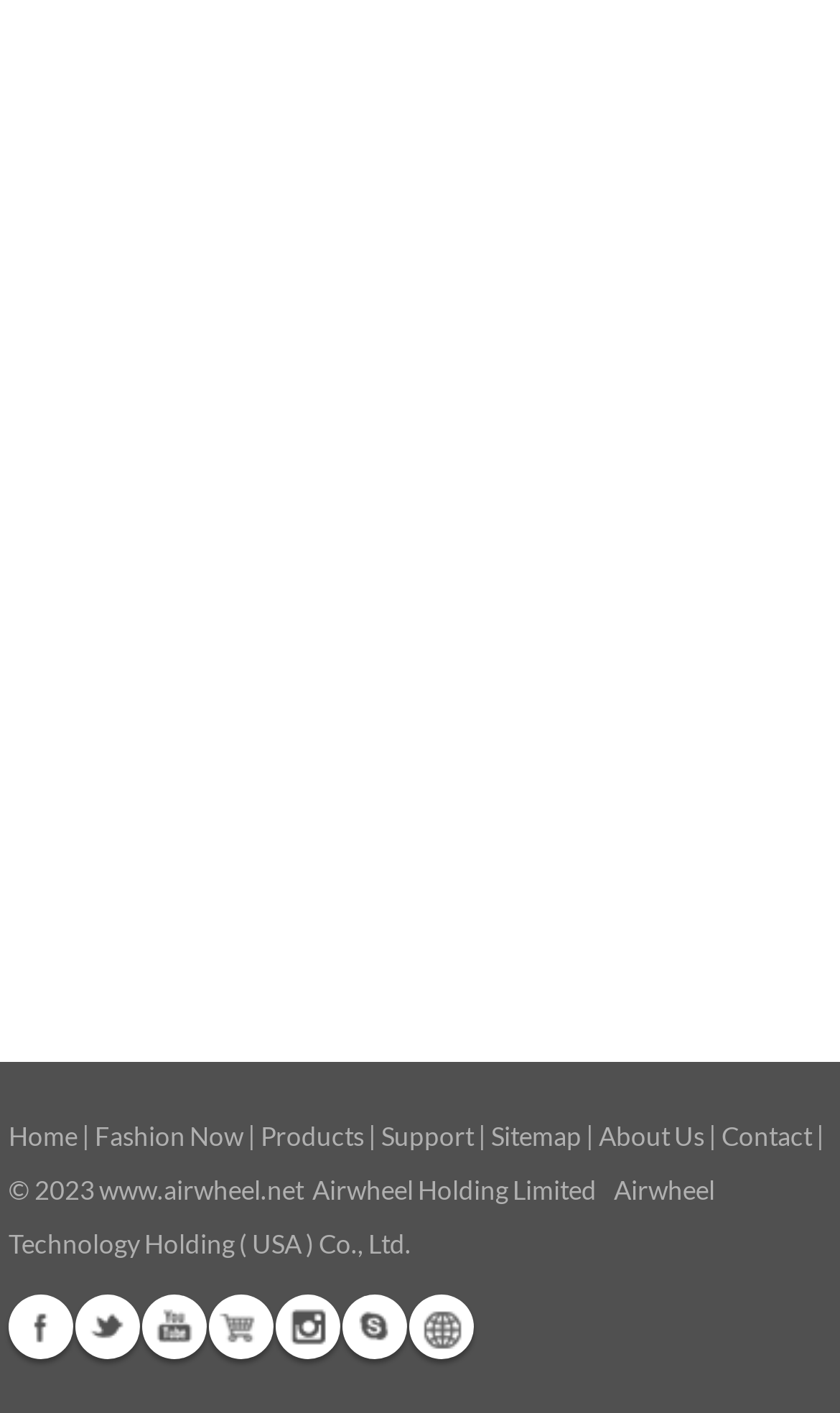Please identify the bounding box coordinates of the element's region that I should click in order to complete the following instruction: "Visit 'Facebook' page". The bounding box coordinates consist of four float numbers between 0 and 1, i.e., [left, top, right, bottom].

[0.01, 0.916, 0.087, 0.961]